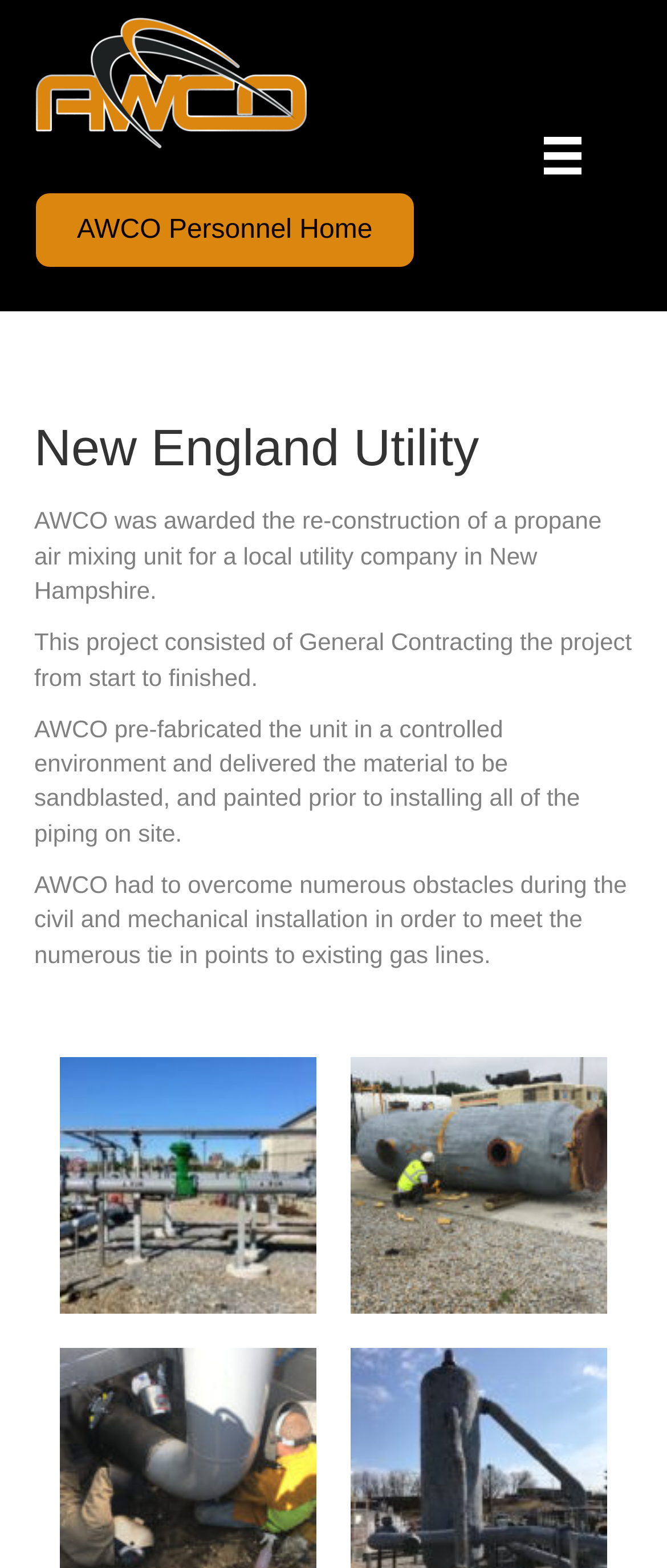Give a concise answer using one word or a phrase to the following question:
How many images are on the webpage?

5